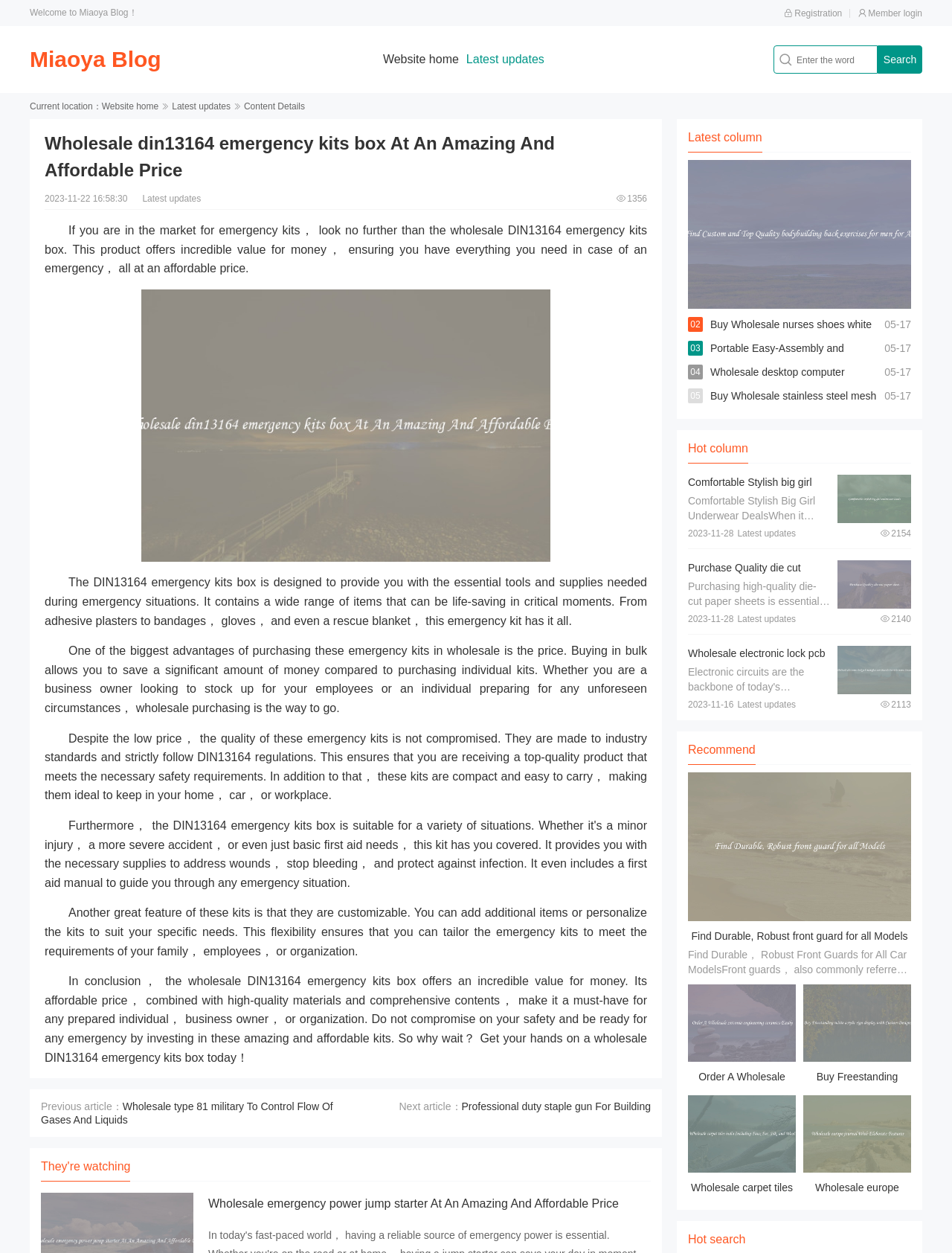Summarize the webpage with intricate details.

This webpage is about the wholesale DIN13164 emergency kits box, offering an affordable and valuable product for emergency situations. At the top of the page, there is a navigation menu with links to the website's home, latest updates, and registration/login options. Below the navigation menu, there is a search bar with a "Search" button.

The main content of the page is divided into sections. The first section is an introduction to the wholesale DIN13164 emergency kits box, highlighting its value for money and the essential tools and supplies it provides. This section is accompanied by an image of the product.

The next sections provide more details about the product, including its advantages, quality, and customizability. These sections are written in a descriptive and promotional tone, emphasizing the benefits of purchasing the wholesale DIN13164 emergency kits box.

Below the product description, there are links to previous and next articles, as well as a section showcasing the latest columns and hot searches. This section features a list of links to other articles, each with a brief description and an image.

The page also has a section dedicated to recommending other products, including die-cut paper sheets, electronic lock PCB manufacturer boards, and front guards for cars. Each recommended product has a brief description, an image, and a "View details" link.

Overall, the webpage is focused on promoting the wholesale DIN13164 emergency kits box and providing additional resources and recommendations for related products.